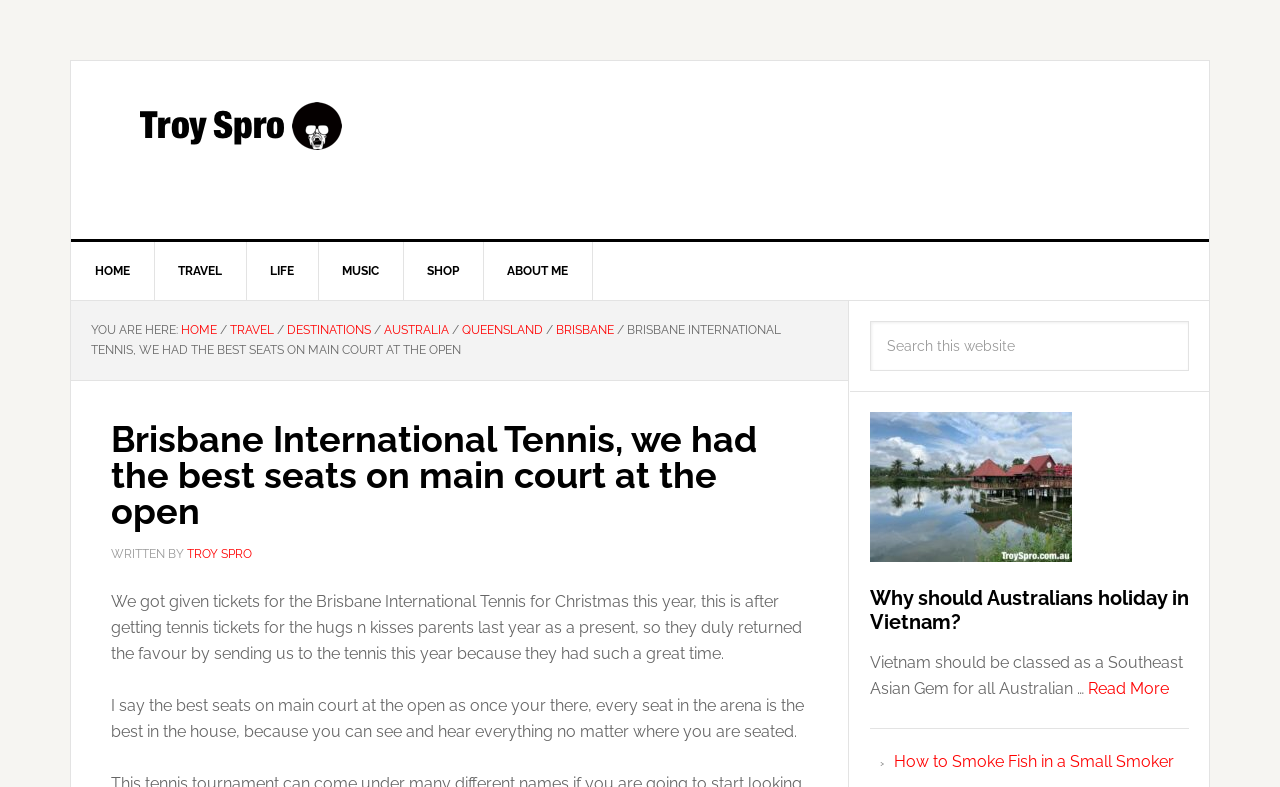Based on the provided description, "Troy Spro", find the bounding box of the corresponding UI element in the screenshot.

[0.087, 0.128, 0.29, 0.243]